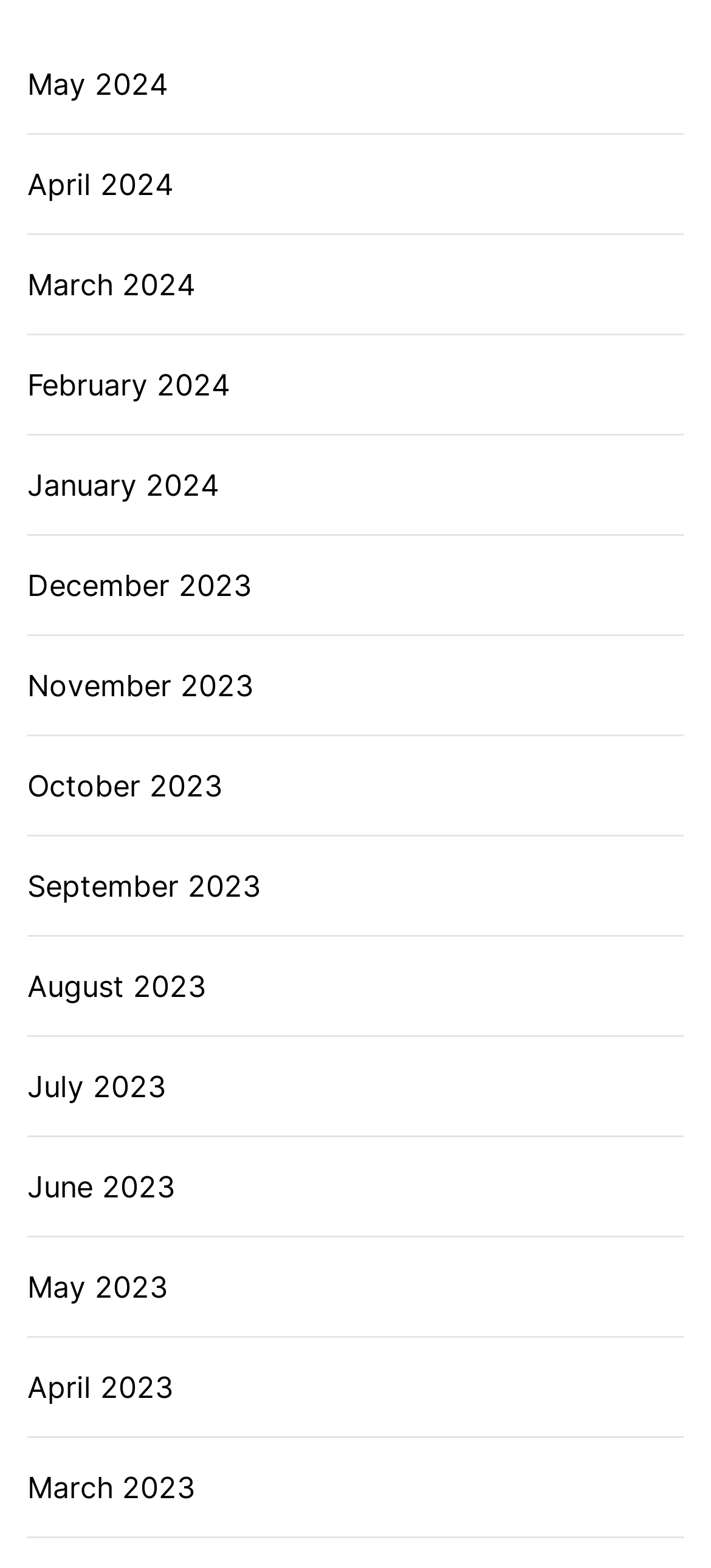How many months are available in 2023? Based on the image, give a response in one word or a short phrase.

12